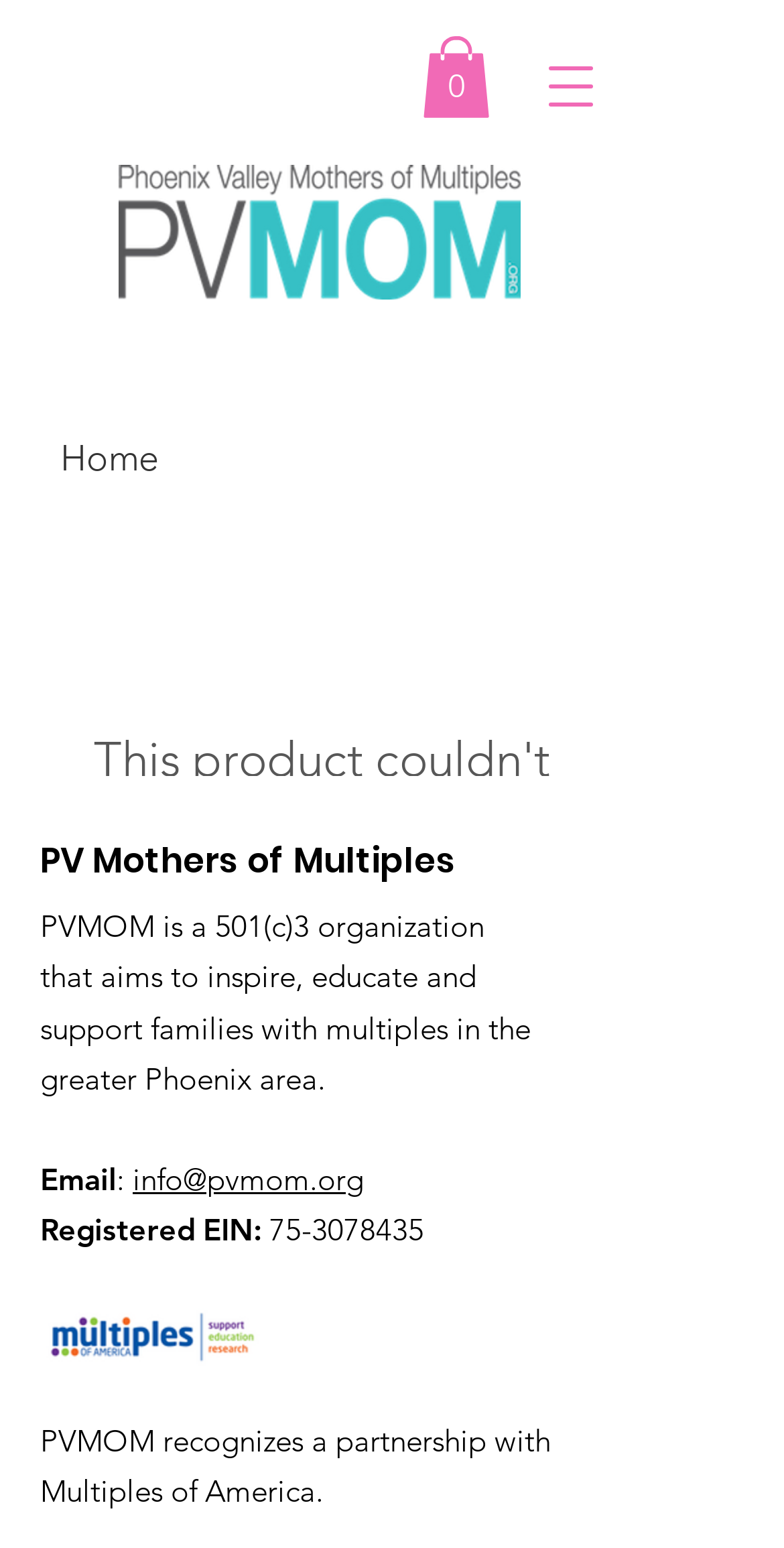Give the bounding box coordinates for the element described by: "parent_node: 0 aria-label="Open navigation menu"".

[0.664, 0.023, 0.792, 0.088]